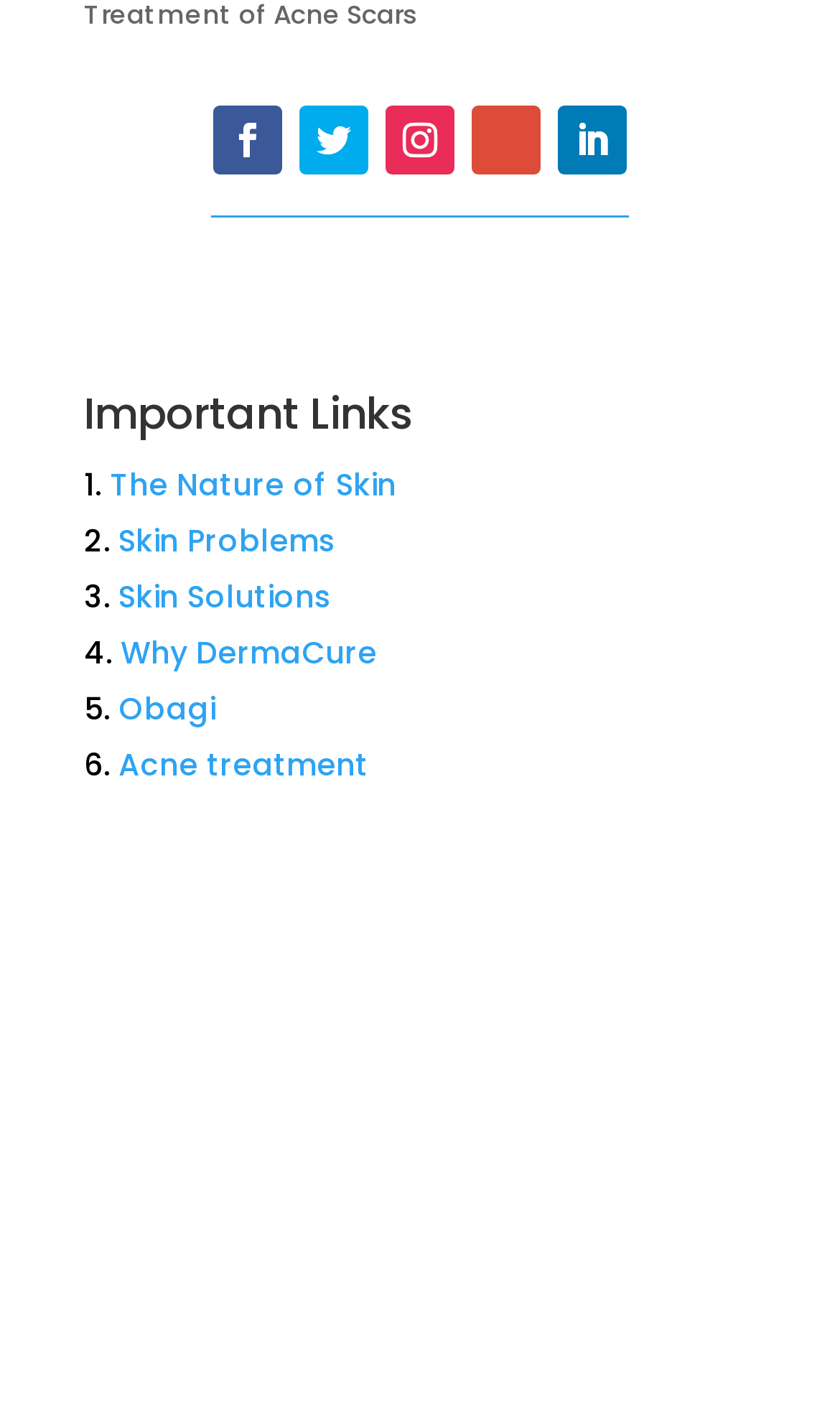How many links are under 'Important Links'?
Using the information from the image, provide a comprehensive answer to the question.

I counted the number of links under the 'Important Links' heading, which are 'The Nature of Skin', 'Skin Problems', 'Skin Solutions', 'Why DermaCure', 'Obagi', and 'Acne treatment'.